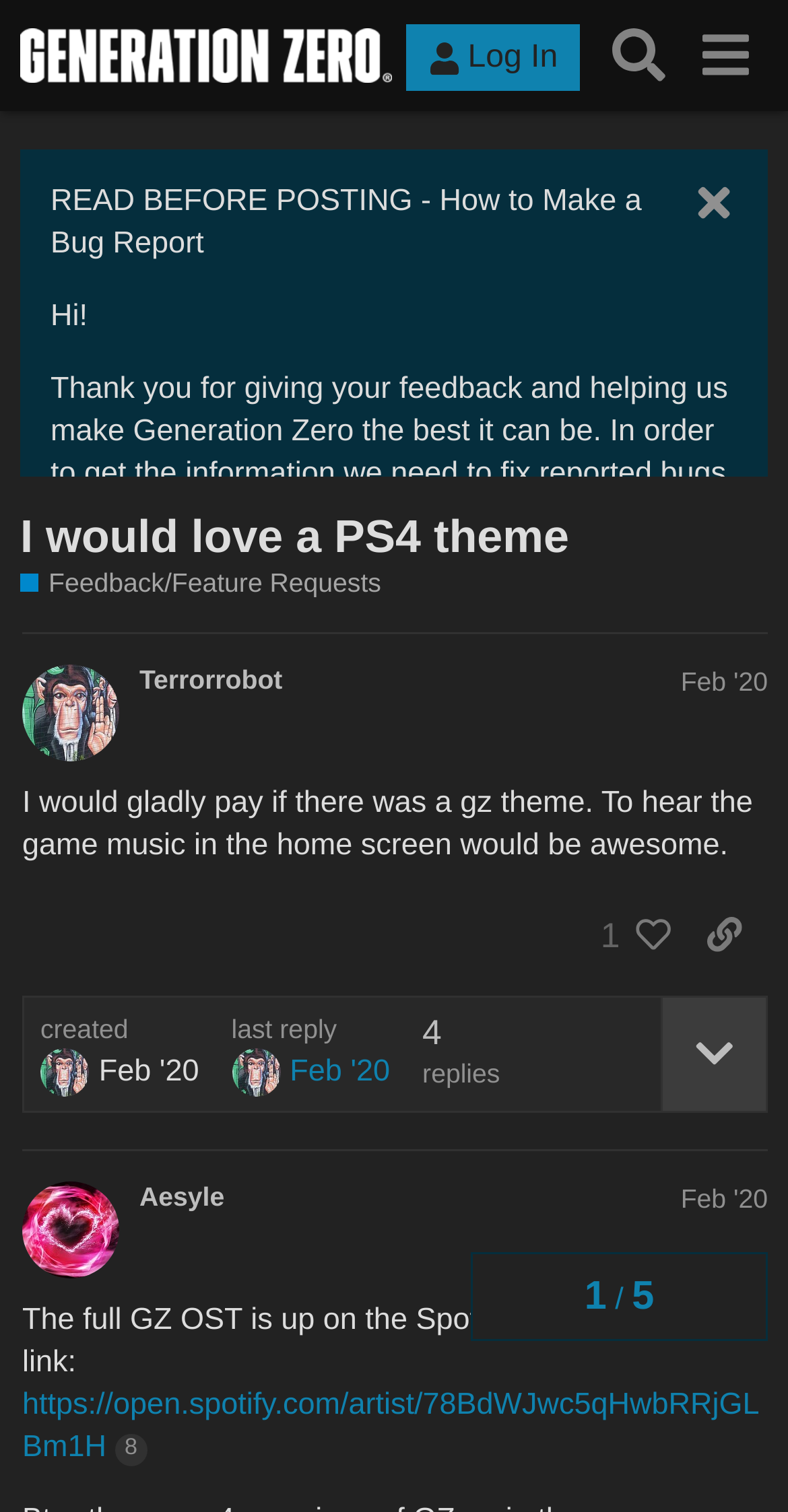Identify the bounding box coordinates of the clickable region to carry out the given instruction: "Click on the user profile".

[0.177, 0.44, 0.358, 0.461]